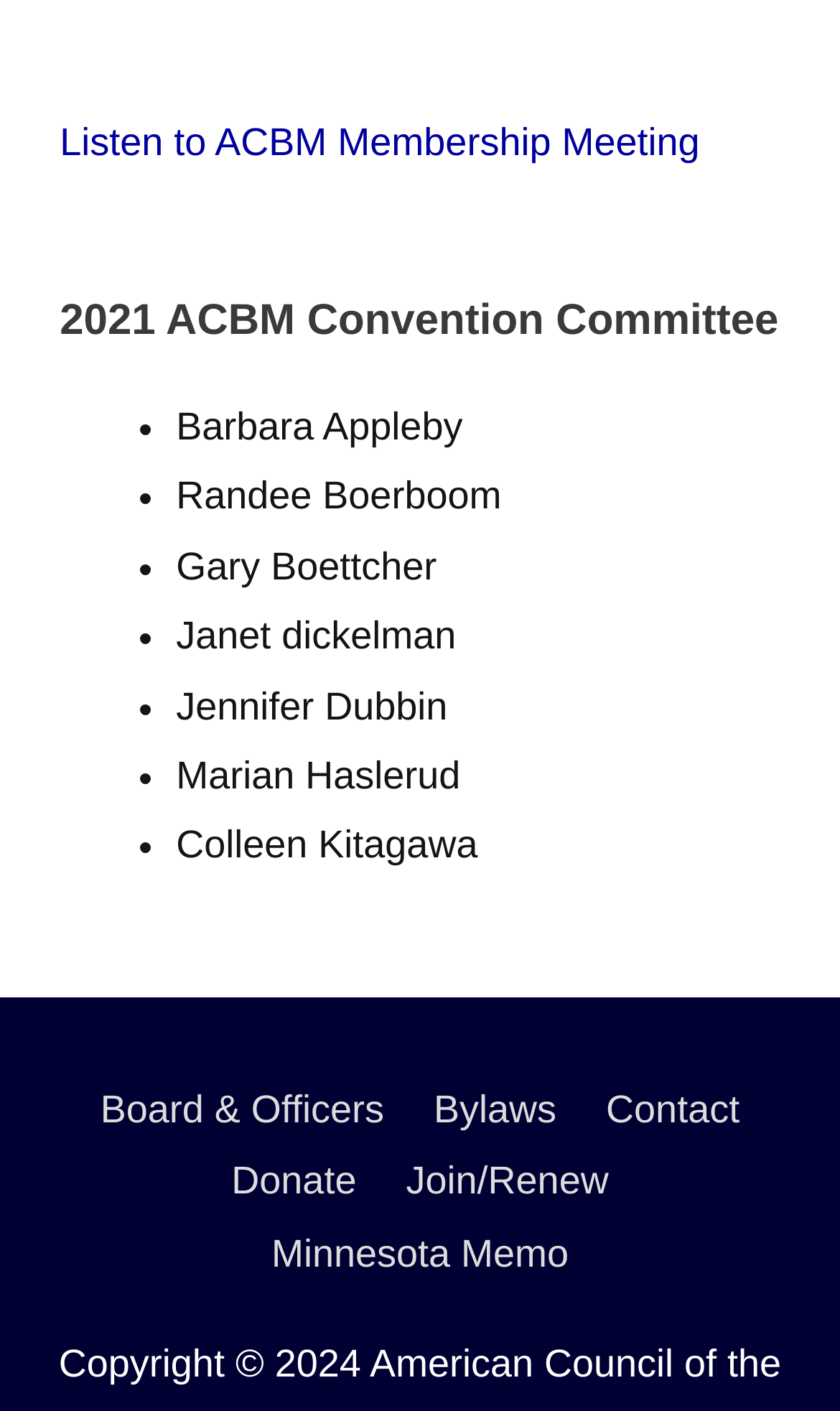Using the format (top-left x, top-left y, bottom-right x, bottom-right y), provide the bounding box coordinates for the described UI element. All values should be floating point numbers between 0 and 1: Donate

[0.252, 0.822, 0.447, 0.852]